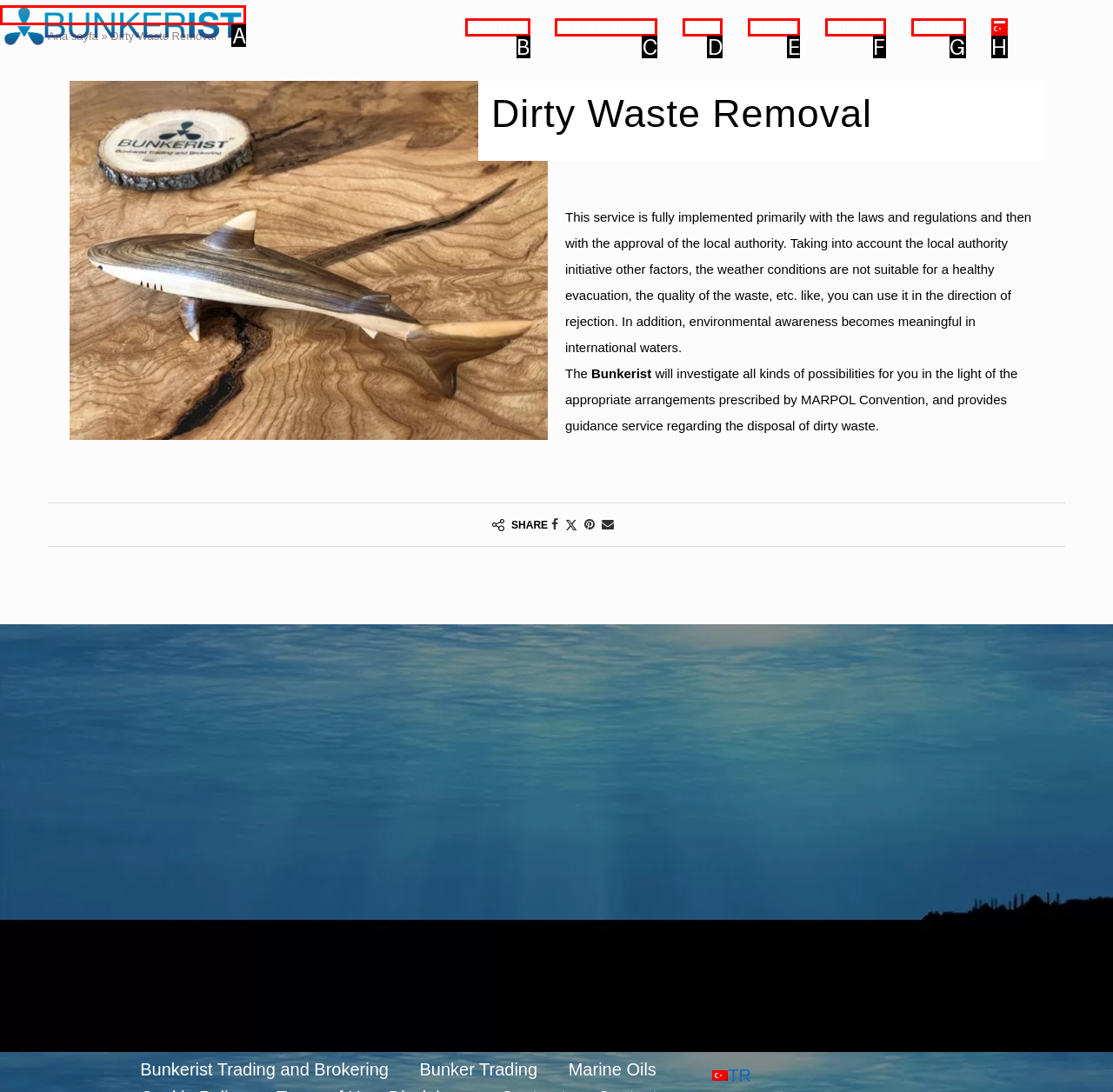Select the letter of the element you need to click to complete this task: Click on the 'BLOG' link
Answer using the letter from the specified choices.

None